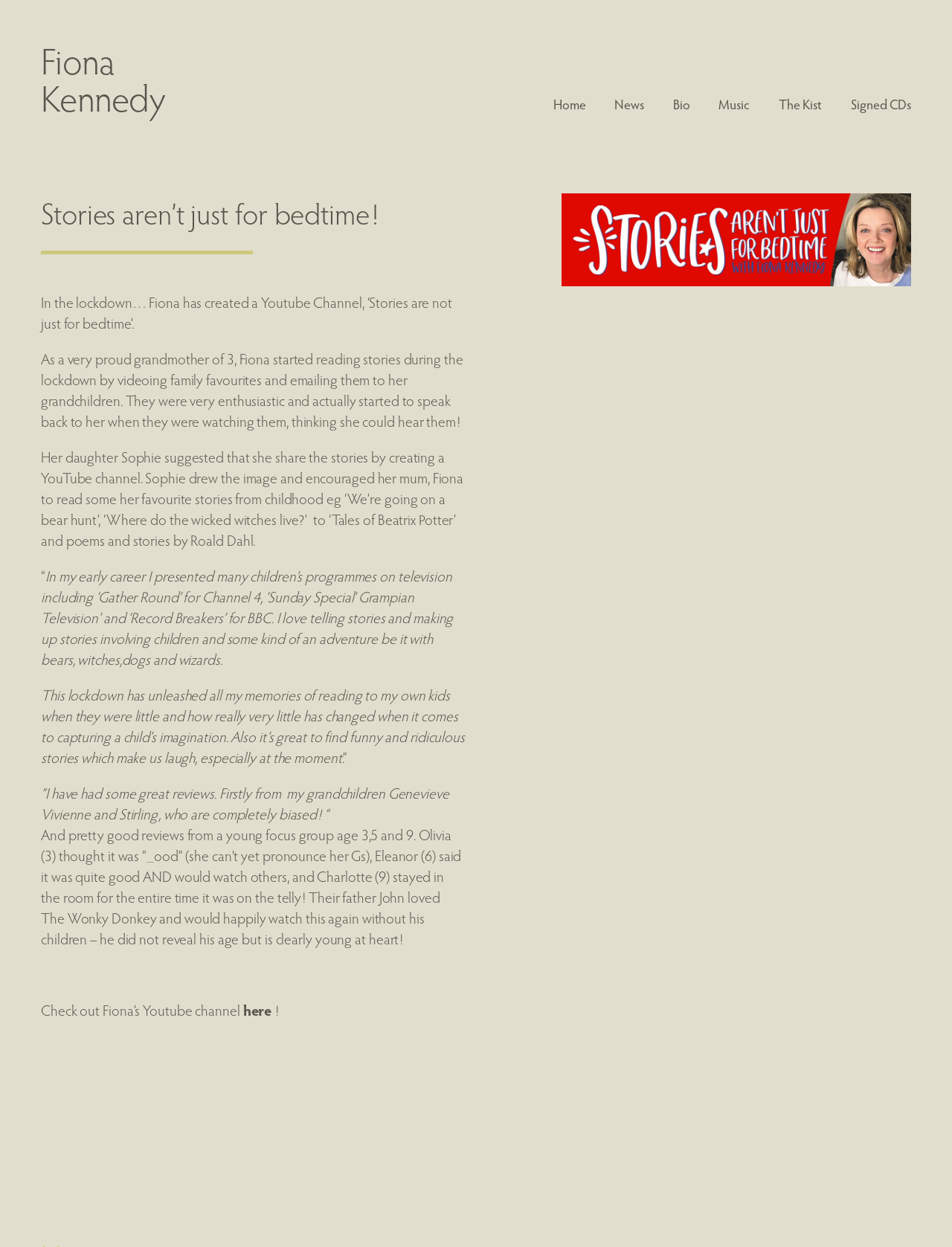Identify the bounding box coordinates of the section to be clicked to complete the task described by the following instruction: "Click on the link here". The coordinates should be four float numbers between 0 and 1, formatted as [left, top, right, bottom].

[0.255, 0.801, 0.285, 0.818]